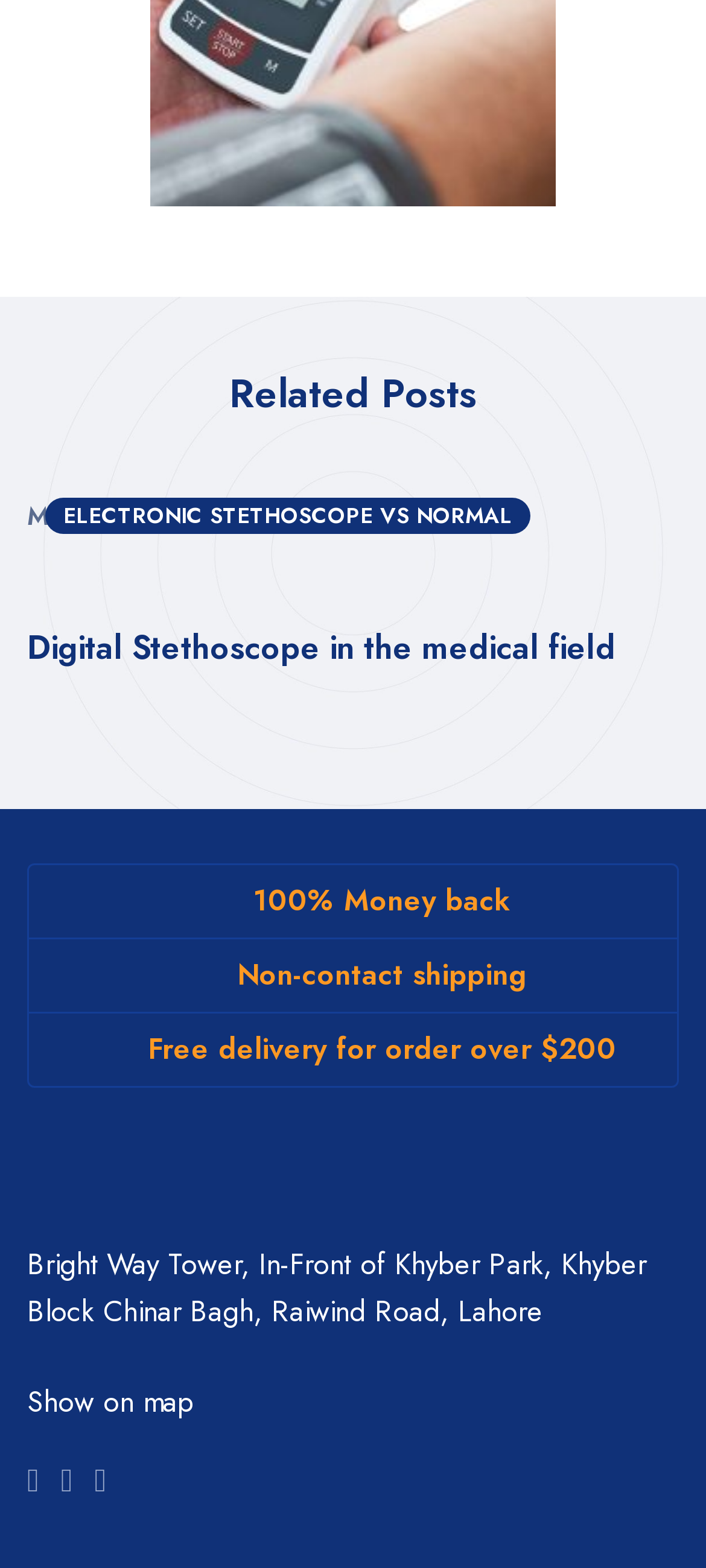Refer to the image and provide an in-depth answer to the question:
How many icons are displayed in the webpage?

There are five icon elements in the webpage, each with a unique bounding box coordinate. The icons are identified by their image elements with IDs 1725, 1728, 1731, 1901, and 1902.